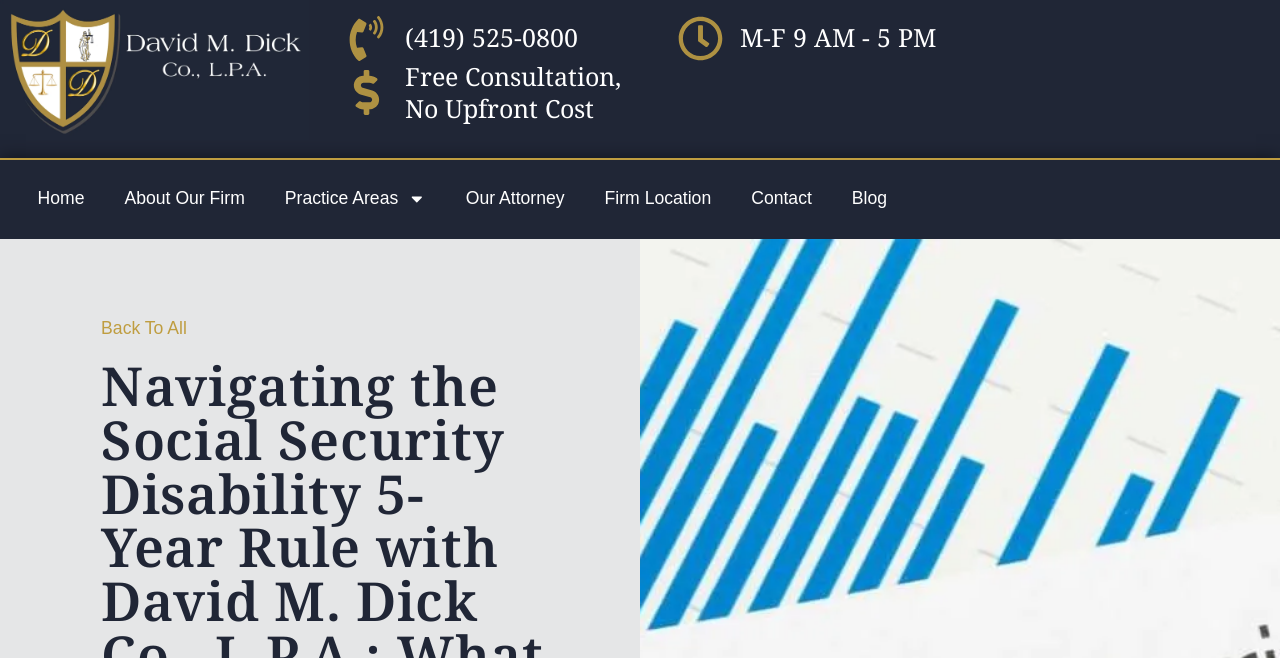Extract the text of the main heading from the webpage.

Navigating the Social Security Disability 5-Year Rule with David M. Dick Co., L.P.A.: What You Need to Know